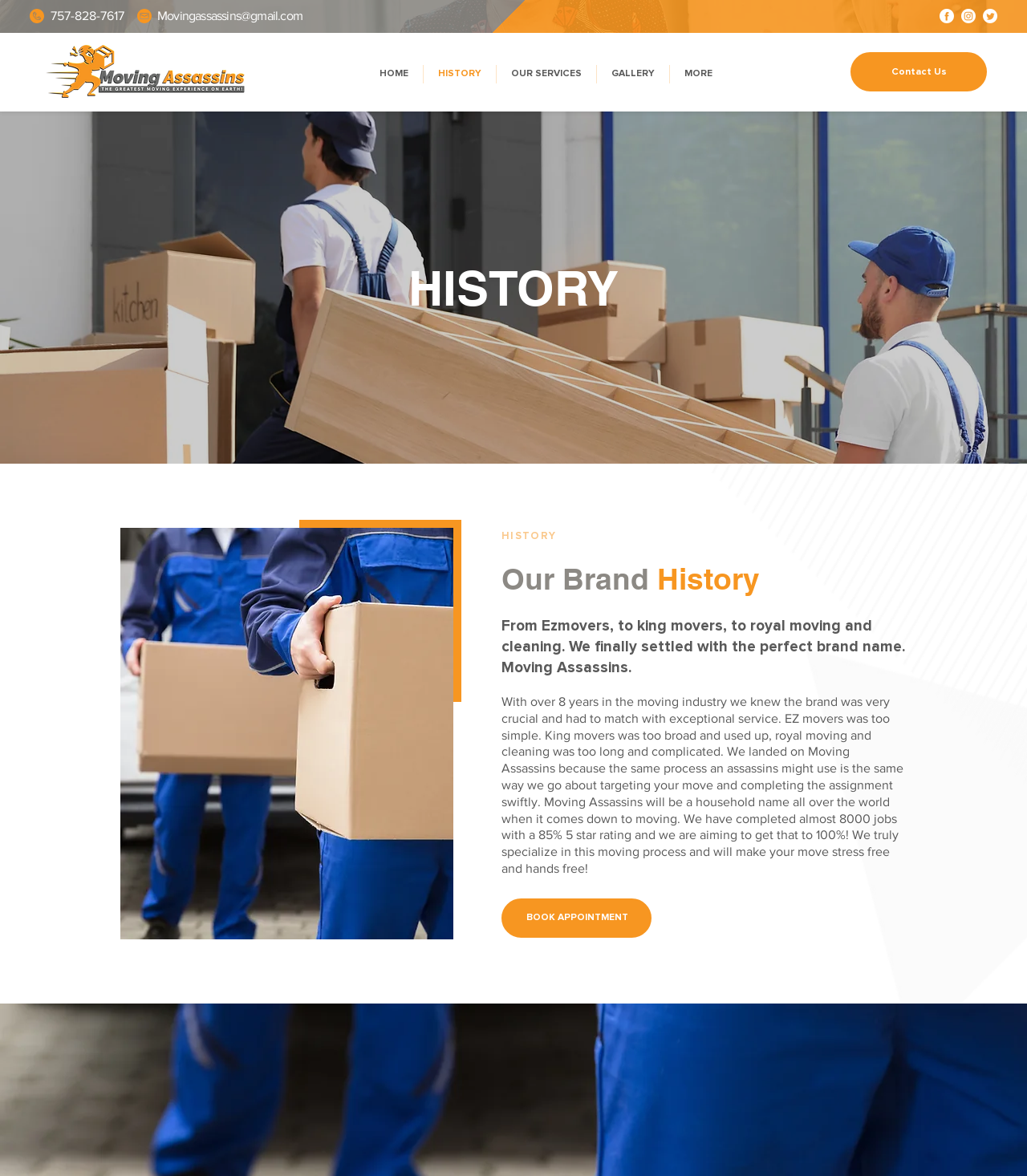Bounding box coordinates are specified in the format (top-left x, top-left y, bottom-right x, bottom-right y). All values are floating point numbers bounded between 0 and 1. Please provide the bounding box coordinate of the region this sentence describes: BOOK APPOINTMENT

[0.488, 0.764, 0.634, 0.797]